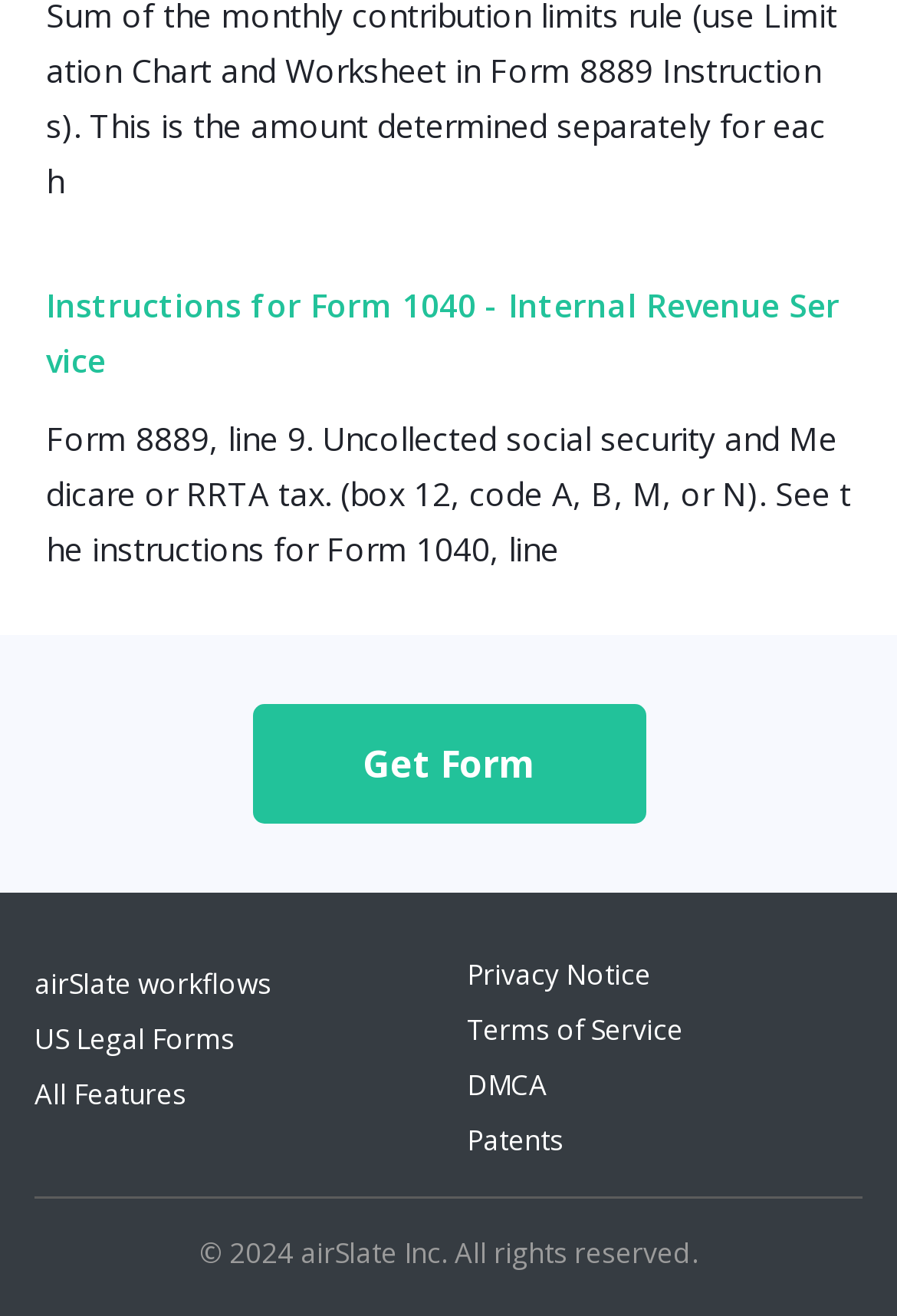What type of forms are provided by this webpage?
Using the image as a reference, answer with just one word or a short phrase.

US Legal Forms